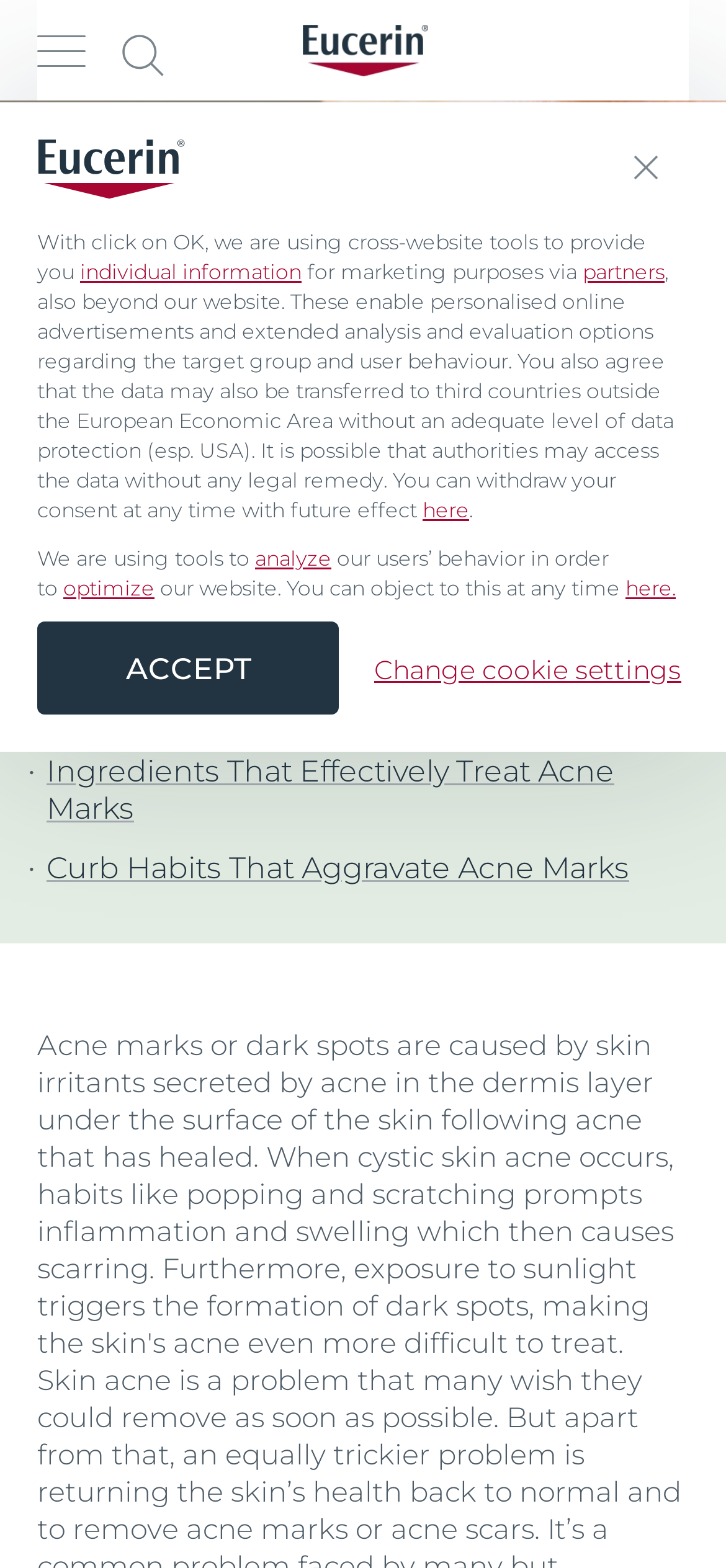Determine the bounding box coordinates of the clickable element to complete this instruction: "Read about dealing with acne marks". Provide the coordinates in the format of four float numbers between 0 and 1, [left, top, right, bottom].

[0.0, 0.059, 1.0, 0.306]